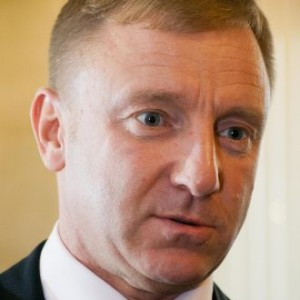What is the possible context of the discussion?
Analyze the screenshot and provide a detailed answer to the question.

Given the formal setting and the man's serious expression, it is likely that the discussion is related to significant political or economic issues, possibly concerning governance, economic policy, or societal issues within the context of contemporary Russia.